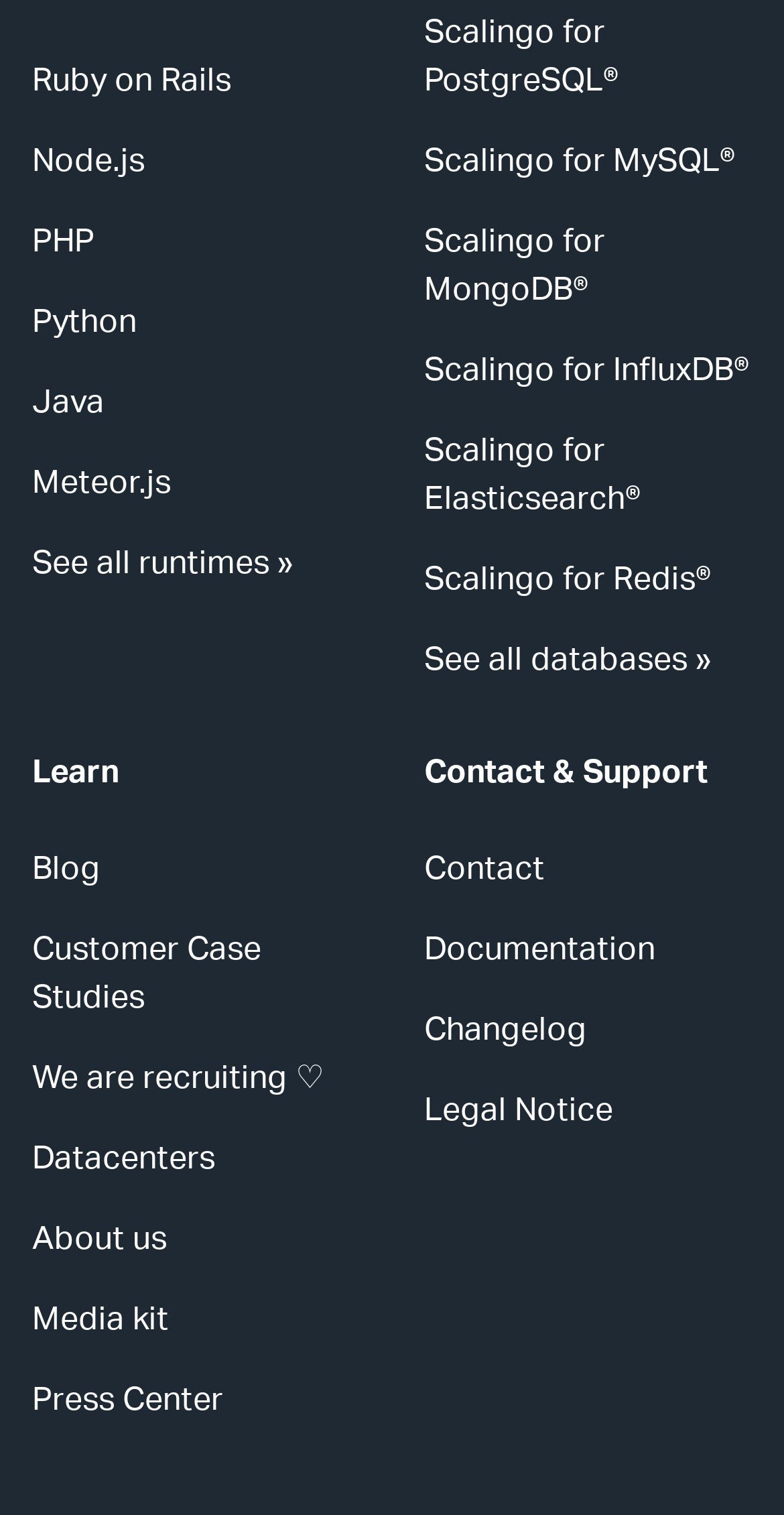What is the purpose of the 'Learn' section?
Could you please answer the question thoroughly and with as much detail as possible?

The 'Learn' section is likely intended to provide educational resources, tutorials, or guides for users to learn about Scalingo, its features, and how to use it effectively, based on its placement and context on the webpage.